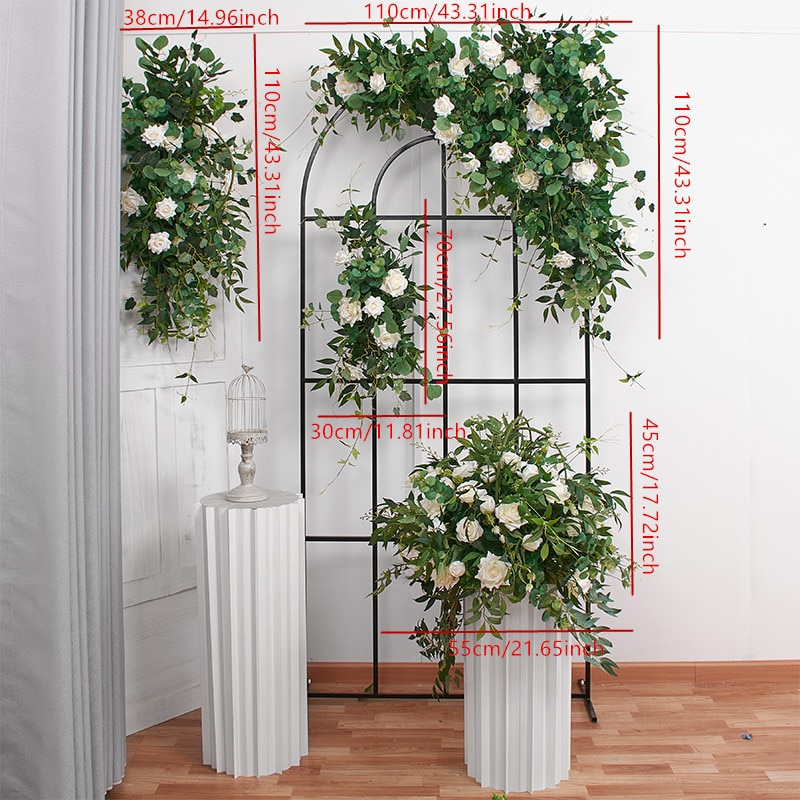Elaborate on the image by describing it in detail.

The image showcases an elegant display of artificial plants, designed to create a visually appealing environment. Central to the composition is a black, arched trellis adorned with lush foliage and artificial white flowers, integrated with various greenery that enhances its lifelike appearance. The dimensions of the trellis are significant, measuring 110 cm (approximately 43.3 inches) in height, with additional lengths of foliage cascading down, adding depth and texture to the arrangement.

To the left, a decorative white pedestal stands 30 cm (11.81 inches) tall, topped with a vintage-style birdcage, which adds a charming accent to the scene. The right side features another white pedestal, larger in size at 55 cm (21.65 inches), overflowing with an arrangement of assorted artificial flowering plants and greenery. This striking furniture complements the overall aesthetic while providing height contrast.

The image emphasizes customization, showcasing how such decorative pieces can be arranged creatively to fit various design themes and personal tastes, making them a perfect choice for enhancing indoor spaces.